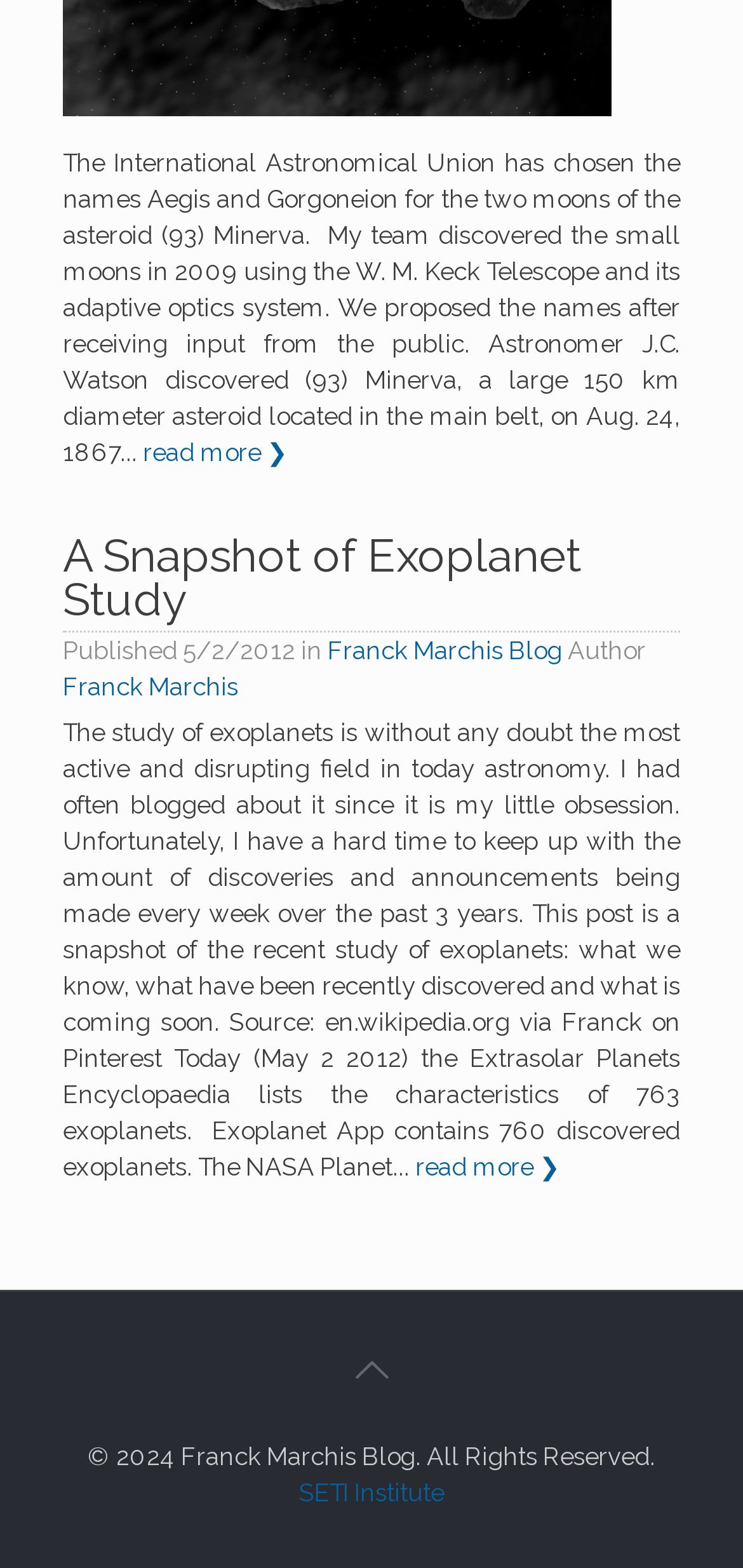Who is the author of the blog post?
Based on the screenshot, give a detailed explanation to answer the question.

The answer can be found in the link 'Franck Marchis' below the 'Author' label, which indicates that Franck Marchis is the author of the blog post.